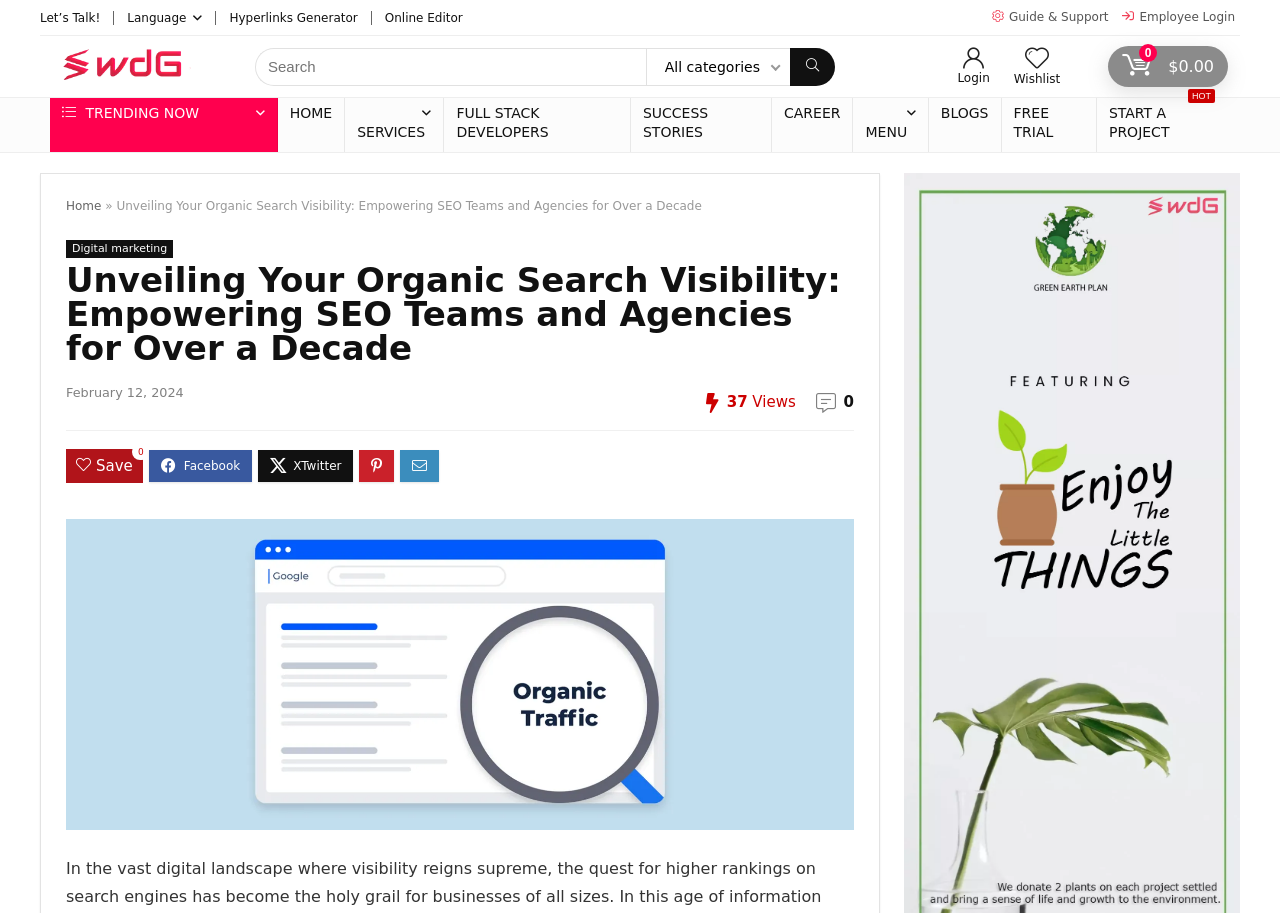Please answer the following question as detailed as possible based on the image: 
What is the purpose of the search bar?

The search bar is located at the top of the webpage, and it allows users to input keywords or phrases to search for specific content within the website. The search bar is accompanied by a dropdown list of categories, which can be used to filter the search results.